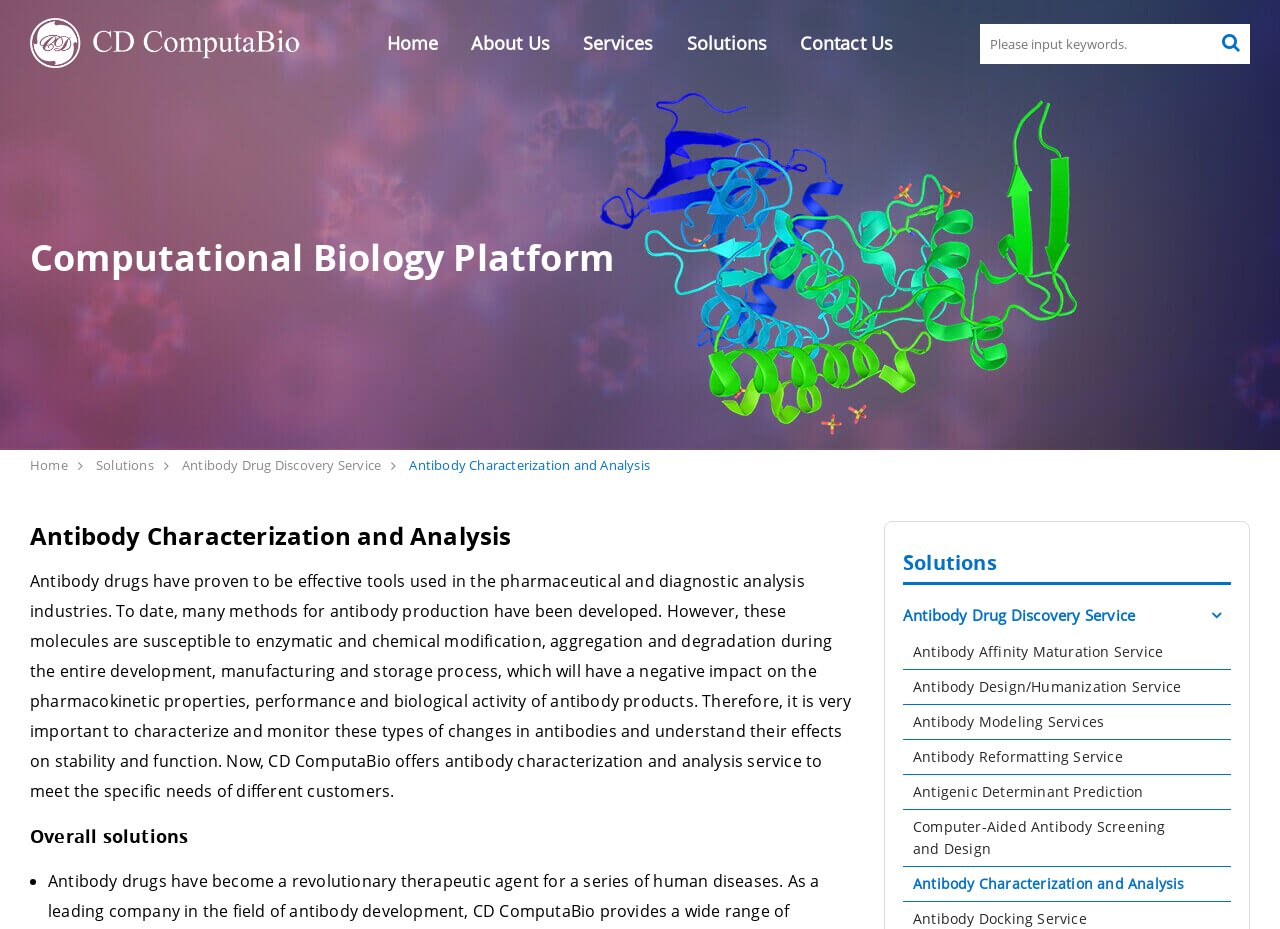Using the provided description: "Home", find the bounding box coordinates of the corresponding UI element. The output should be four float numbers between 0 and 1, in the format [left, top, right, bottom].

[0.023, 0.492, 0.053, 0.51]